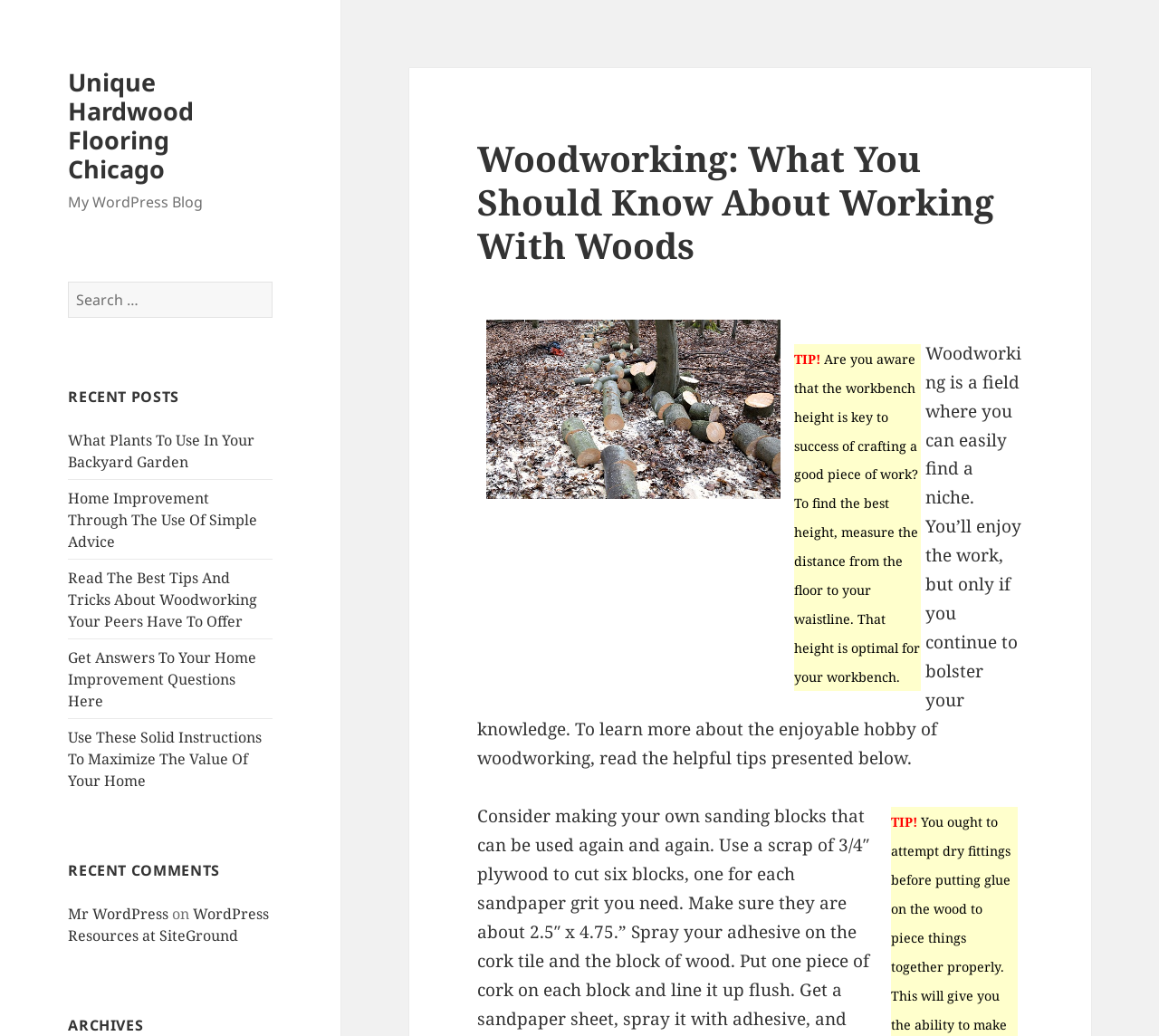Please provide the bounding box coordinates for the element that needs to be clicked to perform the following instruction: "Read about Building This Website". The coordinates should be given as four float numbers between 0 and 1, i.e., [left, top, right, bottom].

None